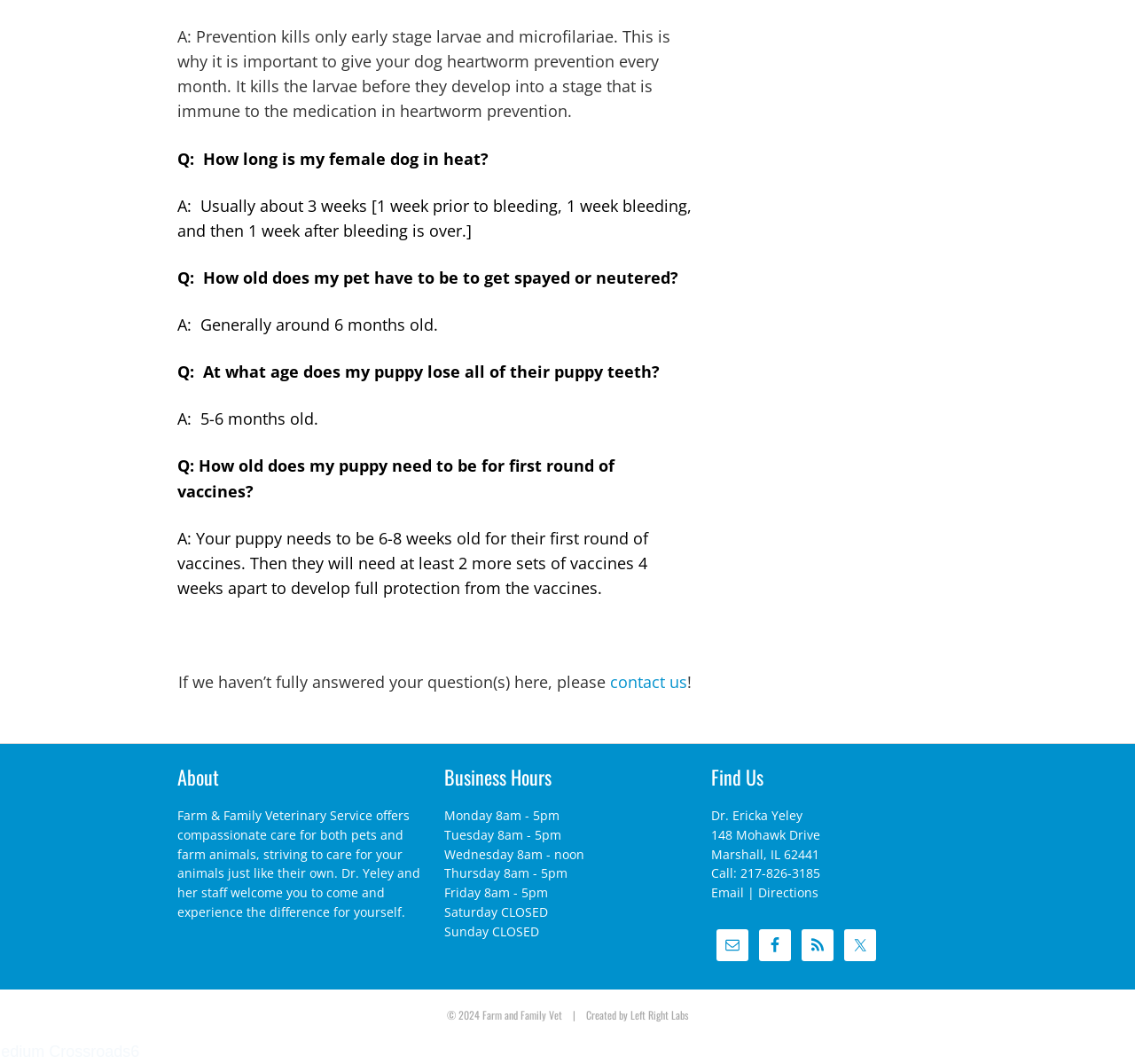Please identify the bounding box coordinates of the clickable region that I should interact with to perform the following instruction: "visit our homepage". The coordinates should be expressed as four float numbers between 0 and 1, i.e., [left, top, right, bottom].

[0.425, 0.946, 0.495, 0.961]